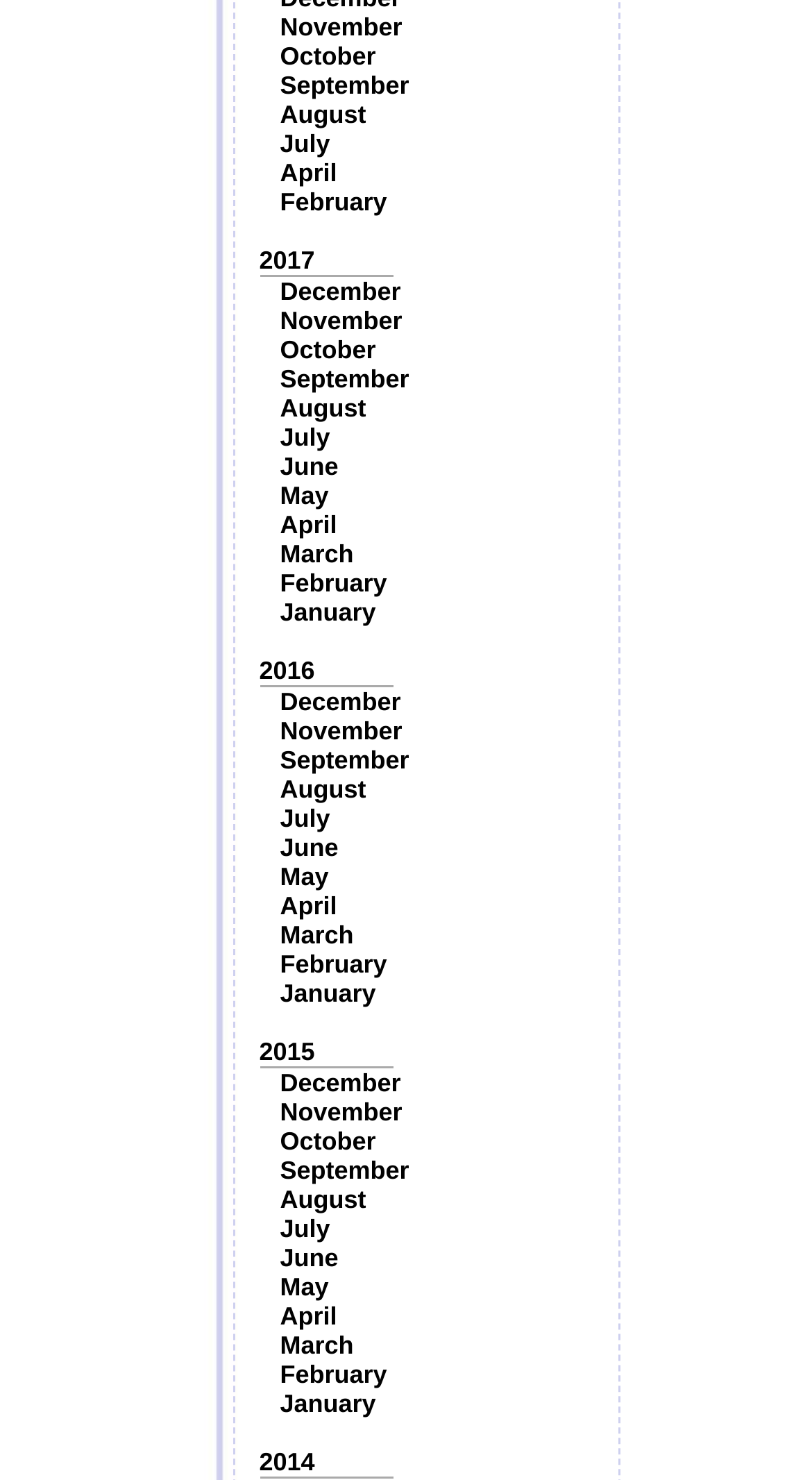Please provide a comprehensive response to the question based on the details in the image: Are all months listed for each year?

I checked the links for each year and found that all 12 months are listed for each year.